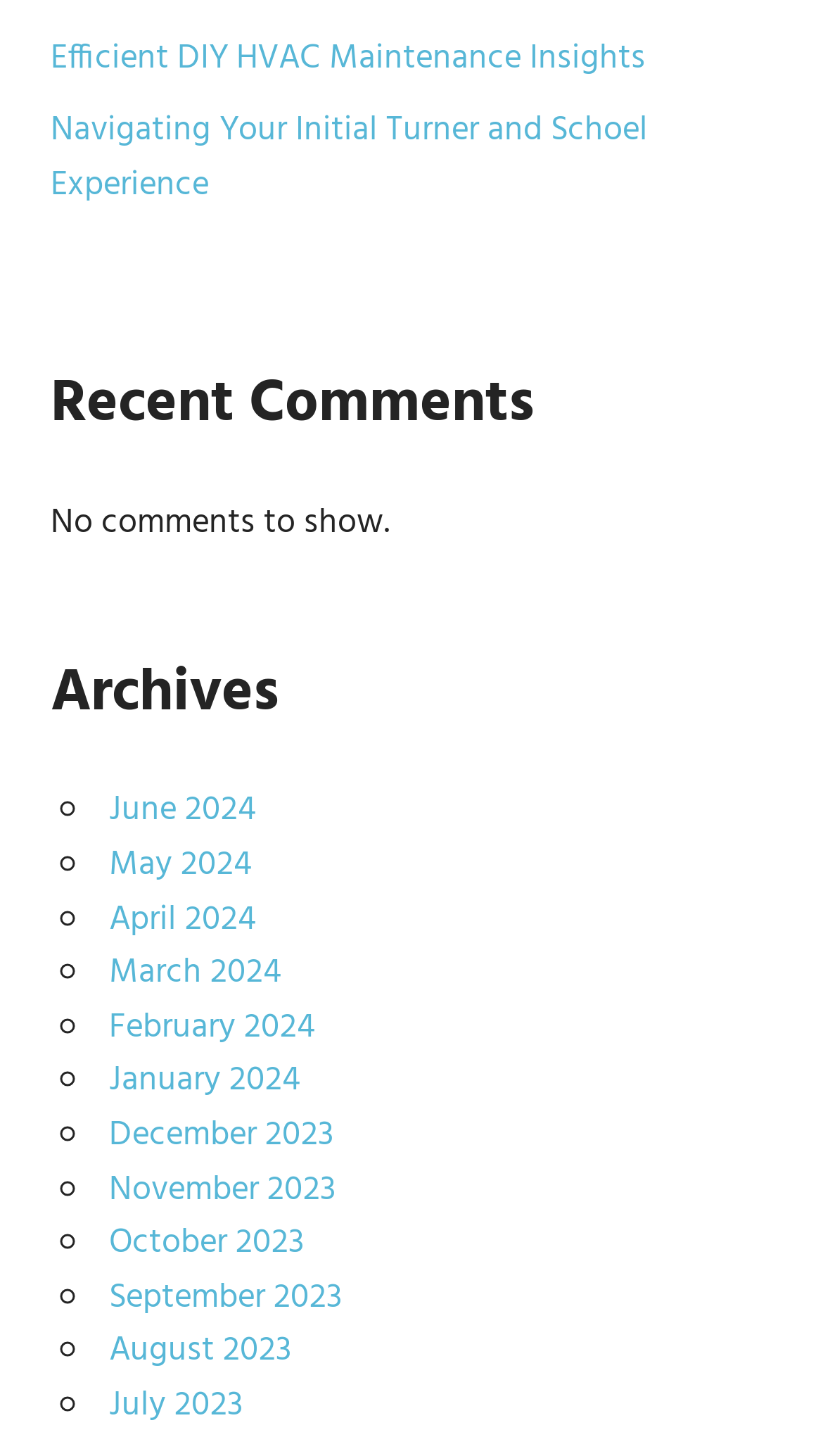Specify the bounding box coordinates of the element's region that should be clicked to achieve the following instruction: "View Efficient DIY HVAC Maintenance Insights". The bounding box coordinates consist of four float numbers between 0 and 1, in the format [left, top, right, bottom].

[0.062, 0.022, 0.785, 0.06]